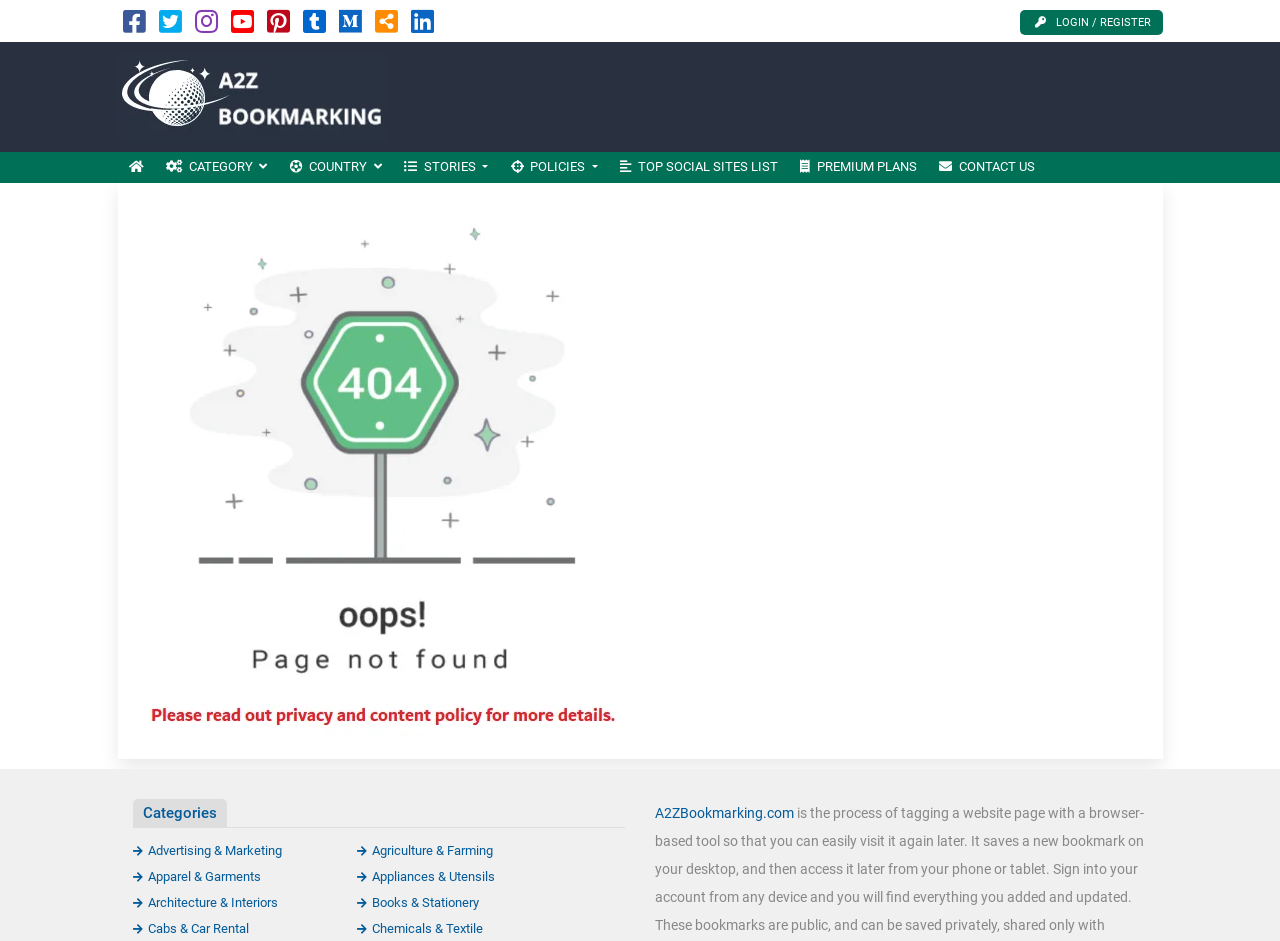Please analyze the image and provide a thorough answer to the question:
What are the categories listed on the webpage?

The webpage lists various categories such as Advertising & Marketing, Agriculture & Farming, Apparel & Garments, and many more, which can be found below the error page image with a heading 'Categories' and bounding box of [0.104, 0.849, 0.488, 0.88].